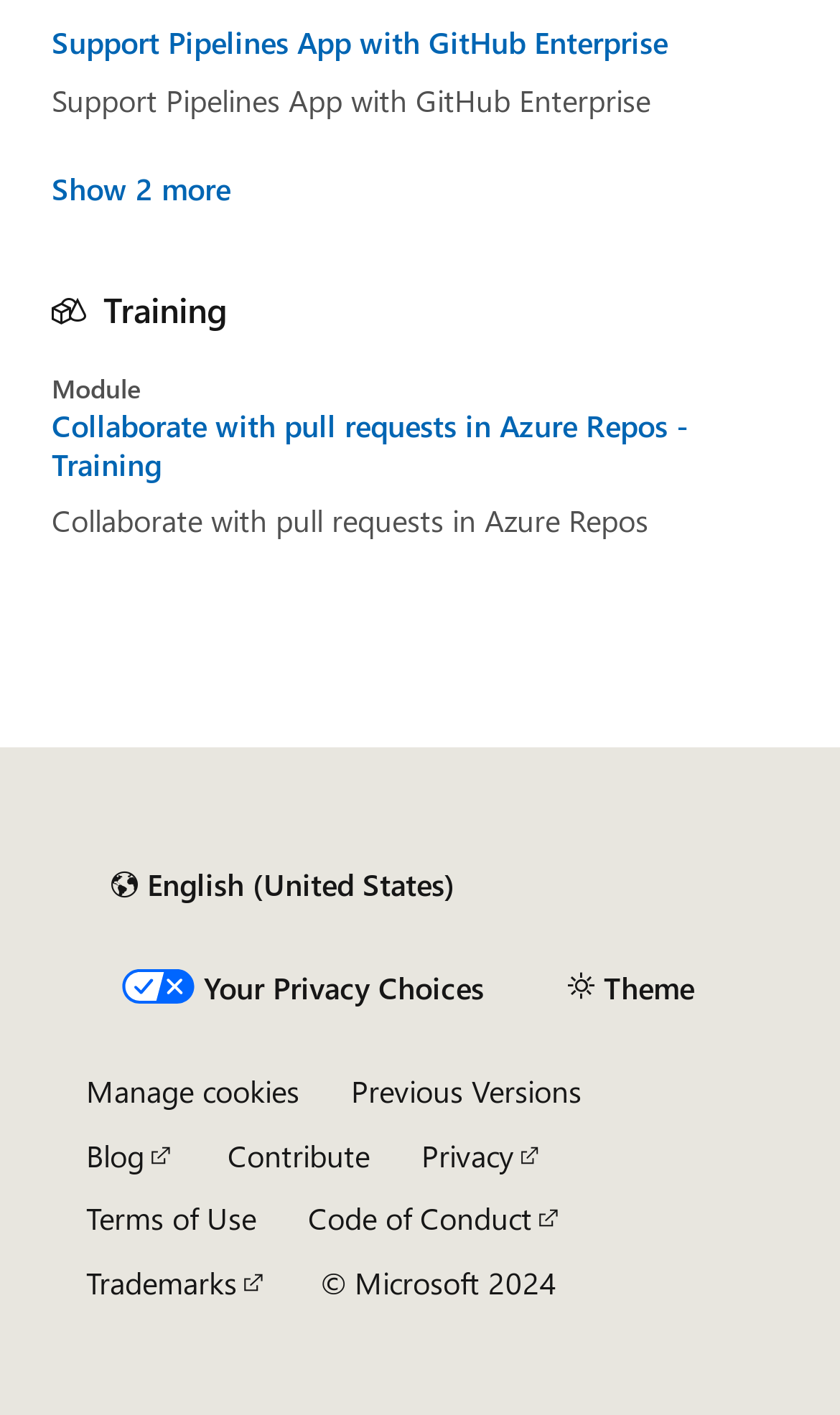For the following element description, predict the bounding box coordinates in the format (top-left x, top-left y, bottom-right x, bottom-right y). All values should be floating point numbers between 0 and 1. Description: Manage cookies

[0.103, 0.76, 0.356, 0.784]